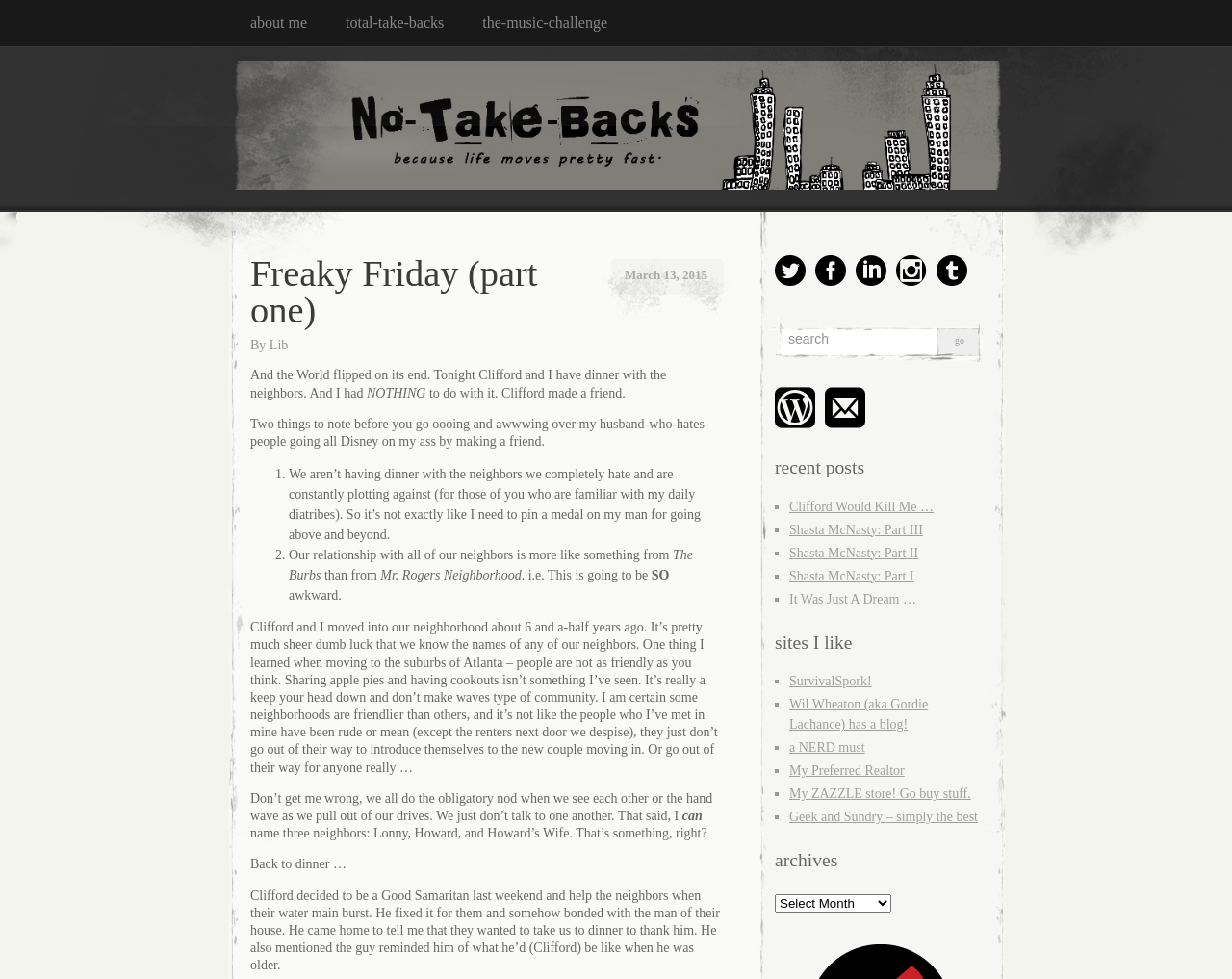Please give the bounding box coordinates of the area that should be clicked to fulfill the following instruction: "search for something". The coordinates should be in the format of four float numbers from 0 to 1, i.e., [left, top, right, bottom].

[0.638, 0.337, 0.758, 0.355]